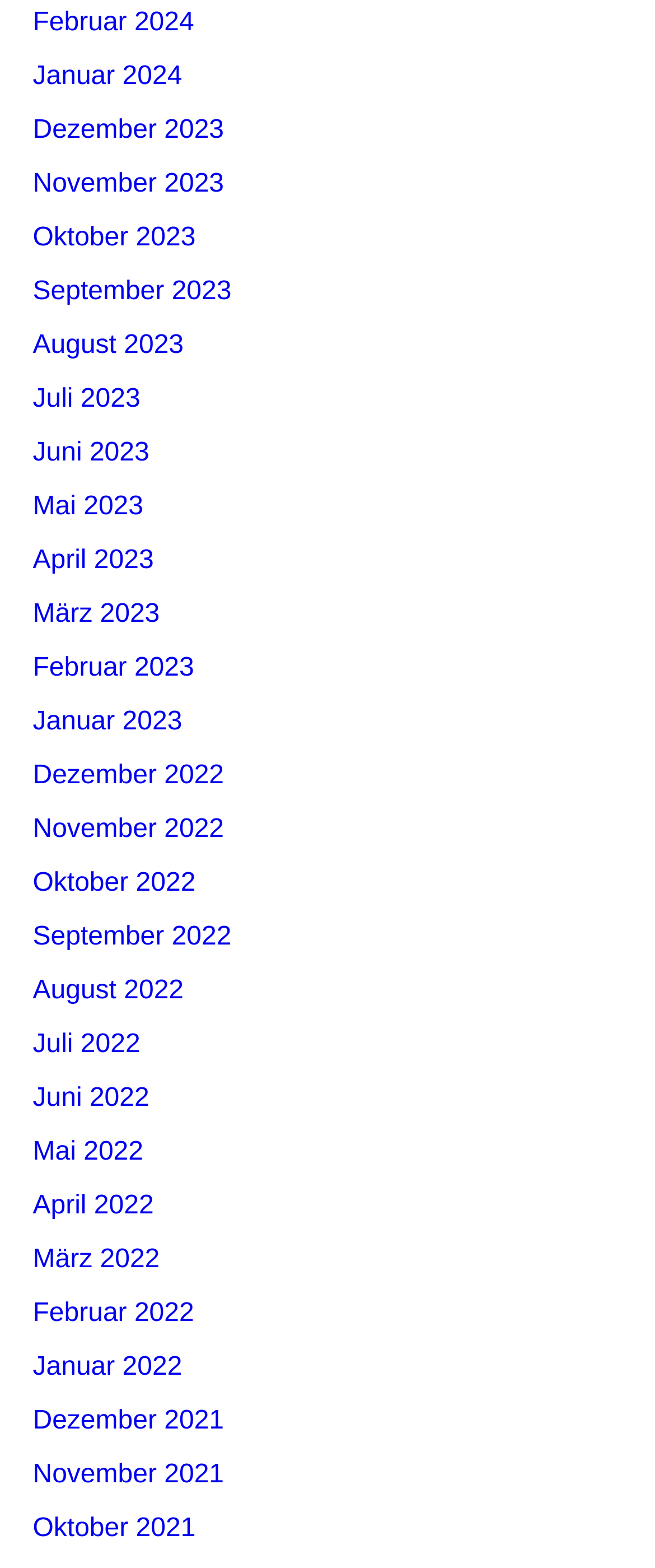Give a one-word or short phrase answer to this question: 
How are the months listed organized?

Chronologically